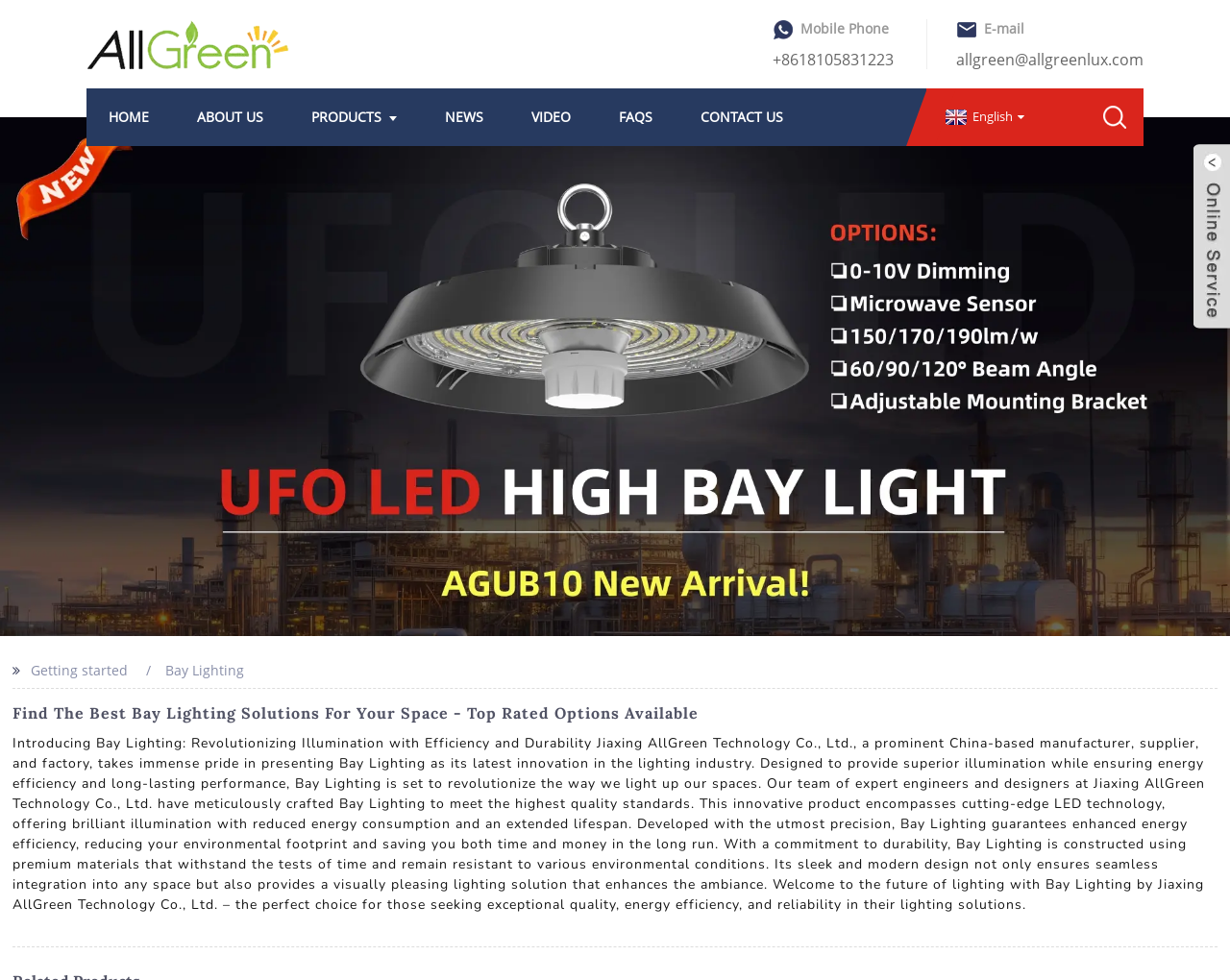Kindly determine the bounding box coordinates for the clickable area to achieve the given instruction: "View products".

[0.243, 0.09, 0.333, 0.149]